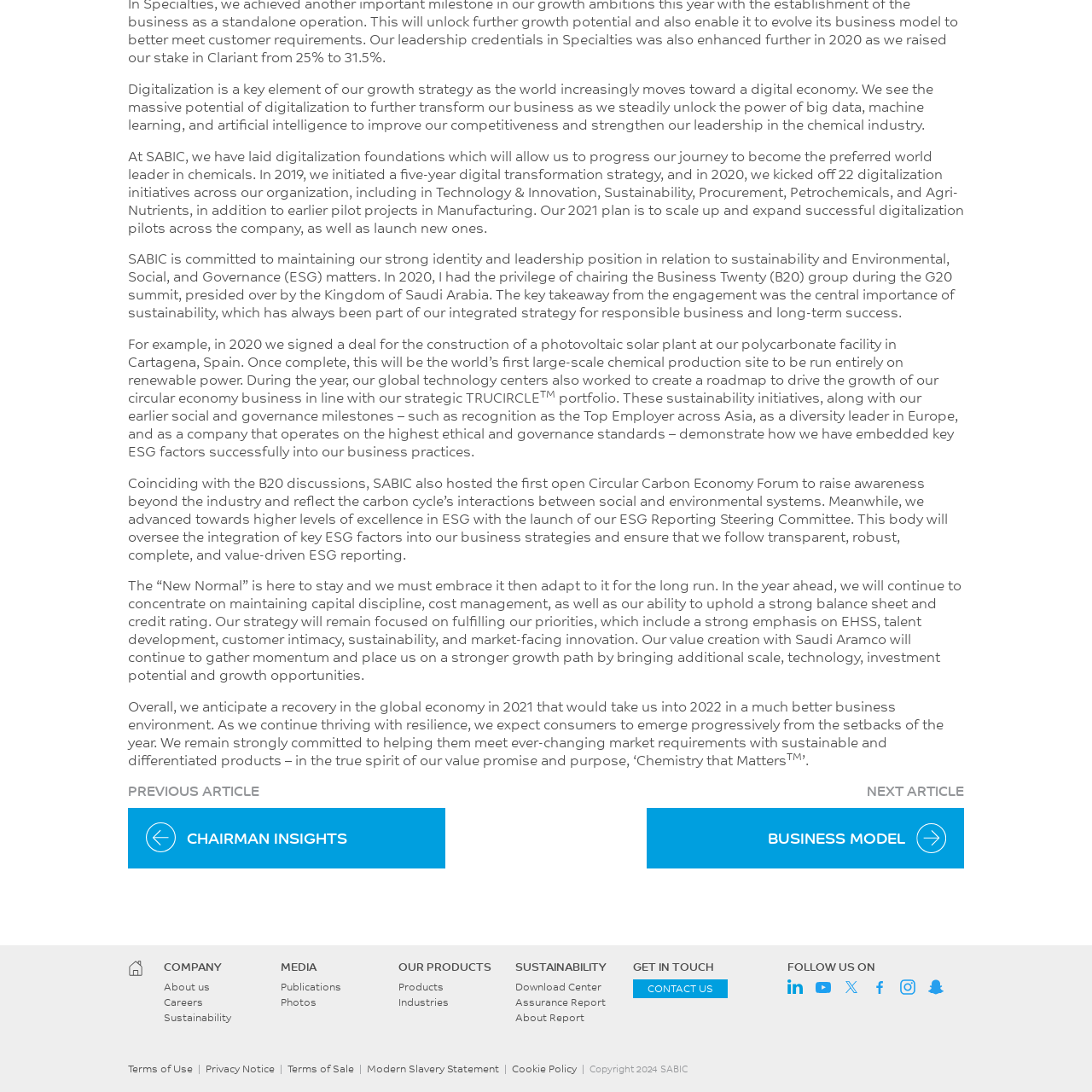Respond with a single word or phrase:
What social media platforms does the company have a presence on?

Multiple platforms